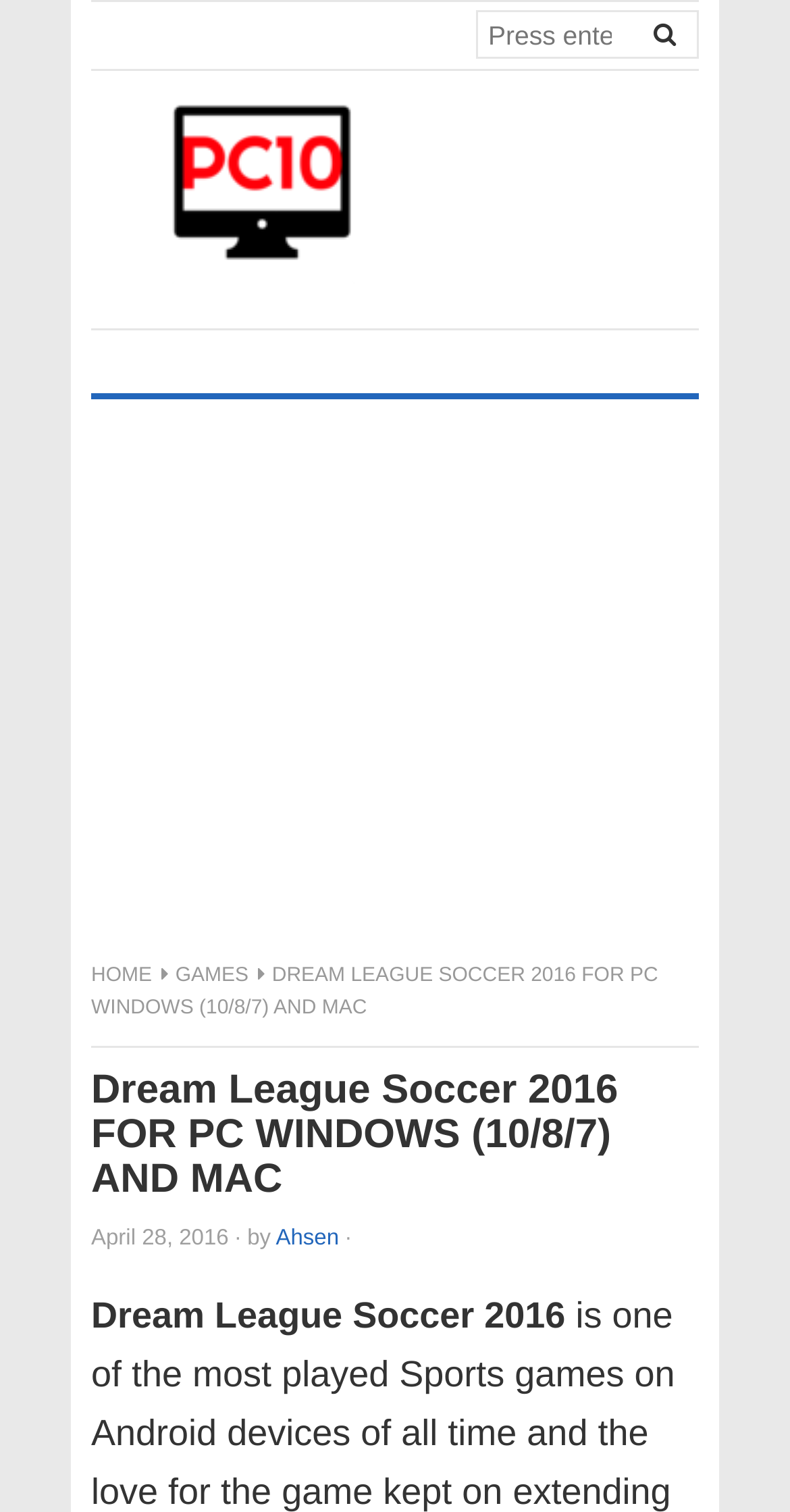Provide a comprehensive description of the webpage.

The webpage is about downloading and installing Dream League Soccer 2016 for PC Windows and Mac. At the top right corner, there is a search bar with a search button, allowing users to search for specific content. Below the search bar, there is a logo of "Apps For PC" with a link to the homepage.

The main content of the webpage is divided into sections. The top section has a heading that reads "Dream League Soccer 2016 FOR PC WINDOWS (10/8/7) AND MAC" in a large font size. Below the heading, there is a timestamp indicating that the content was posted on April 28, 2016, followed by the author's name, "Ahsen".

The main body of the content starts with a subheading "Dream League Soccer 2016" in a smaller font size. The content of the webpage is likely to provide instructions or information on how to download and install the game, but the exact details are not provided in the accessibility tree.

On the top left corner, there are navigation links to "HOME" and "GAMES" pages.